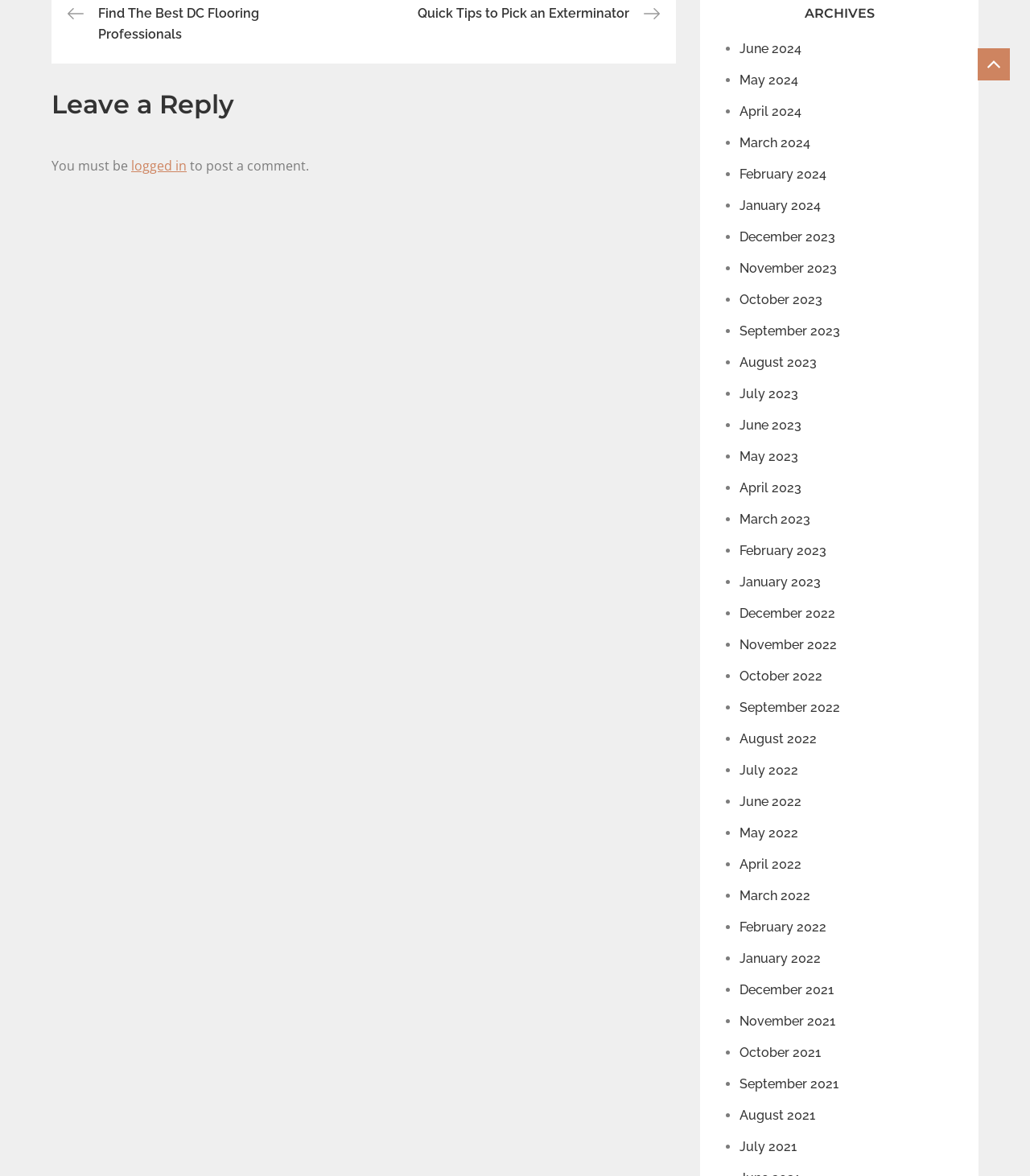Please provide a comprehensive answer to the question based on the screenshot: What is the purpose of the 'Leave a Reply' section?

The 'Leave a Reply' section is likely intended for users to post a comment, as it is a common feature on webpages that allow user engagement and feedback.